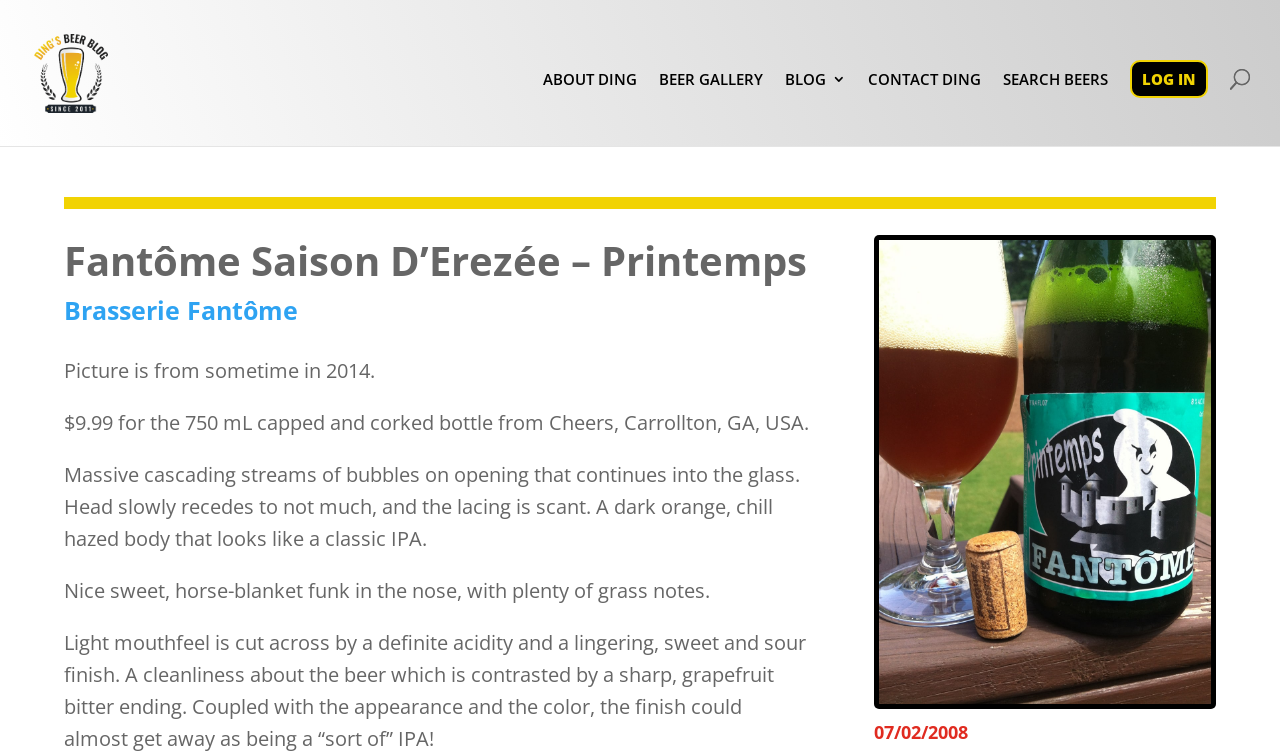When was the picture taken?
By examining the image, provide a one-word or phrase answer.

2014